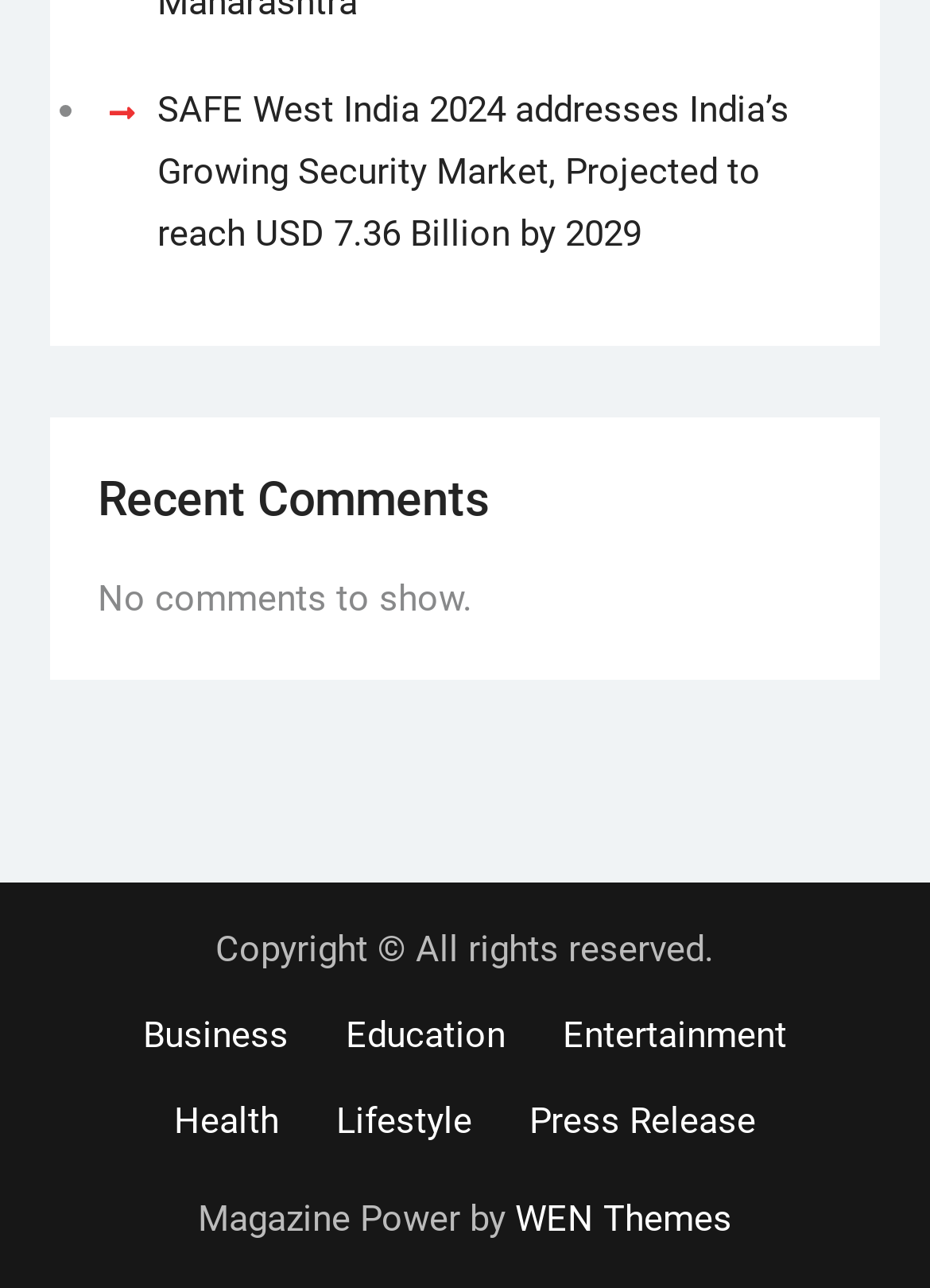Are there any comments on the webpage?
Examine the image and give a concise answer in one word or a short phrase.

No